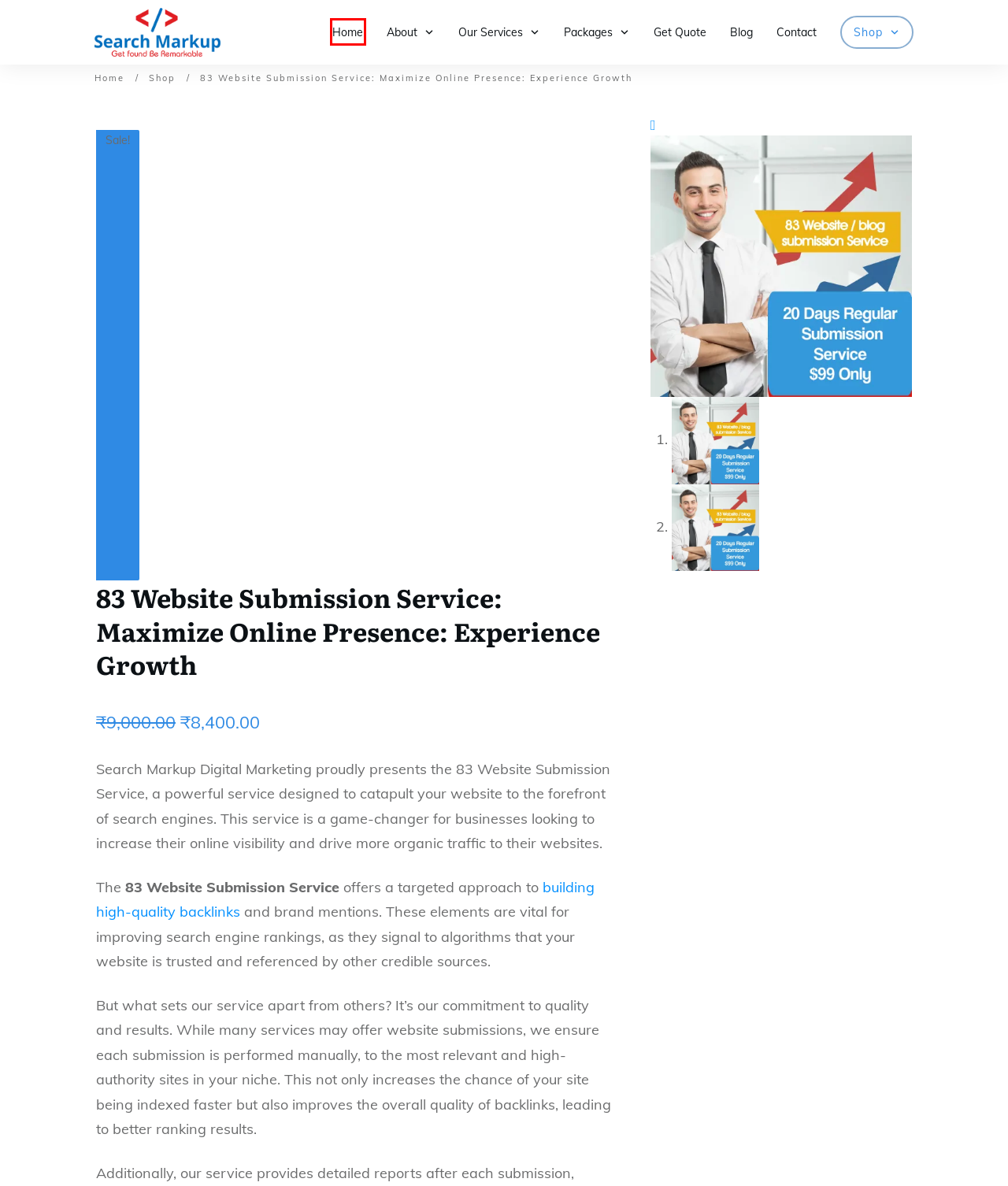You are given a screenshot of a webpage with a red rectangle bounding box. Choose the best webpage description that matches the new webpage after clicking the element in the bounding box. Here are the candidates:
A. WordPress SEO, SEO Services for WordPress Site Agency in India
B. Contact Search Markup for SEO, PPC Ads & Content Marketing Work in Delhi-NCR, India
C. Our Team | Search Markup
D. Buy Digital Marketing Services | Search Markup
E. Instagram Marketing Services | Search Markup
F. Blog on Digital Marketing Services & Solutions by Search Markup
G. Digital Marketing Agency for SEO Services, PPC Marketing, & Social Media
H. Link Building Services | Search Markup

G